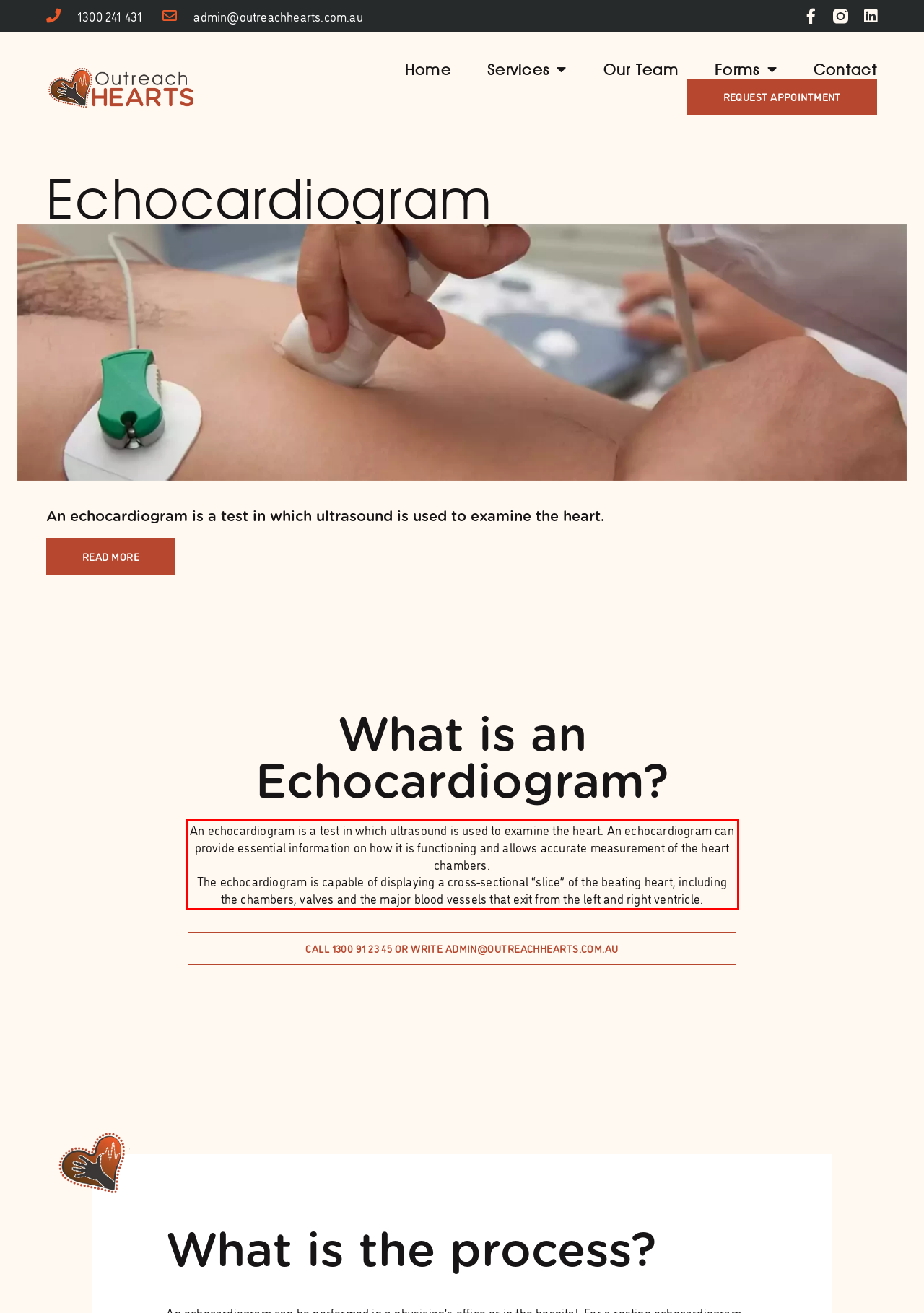Please look at the webpage screenshot and extract the text enclosed by the red bounding box.

An echocardiogram is a test in which ultrasound is used to examine the heart. An echocardiogram can provide essential information on how it is functioning and allows accurate measurement of the heart chambers. The echocardiogram is capable of displaying a cross-sectional “slice” of the beating heart, including the chambers, valves and the major blood vessels that exit from the left and right ventricle.